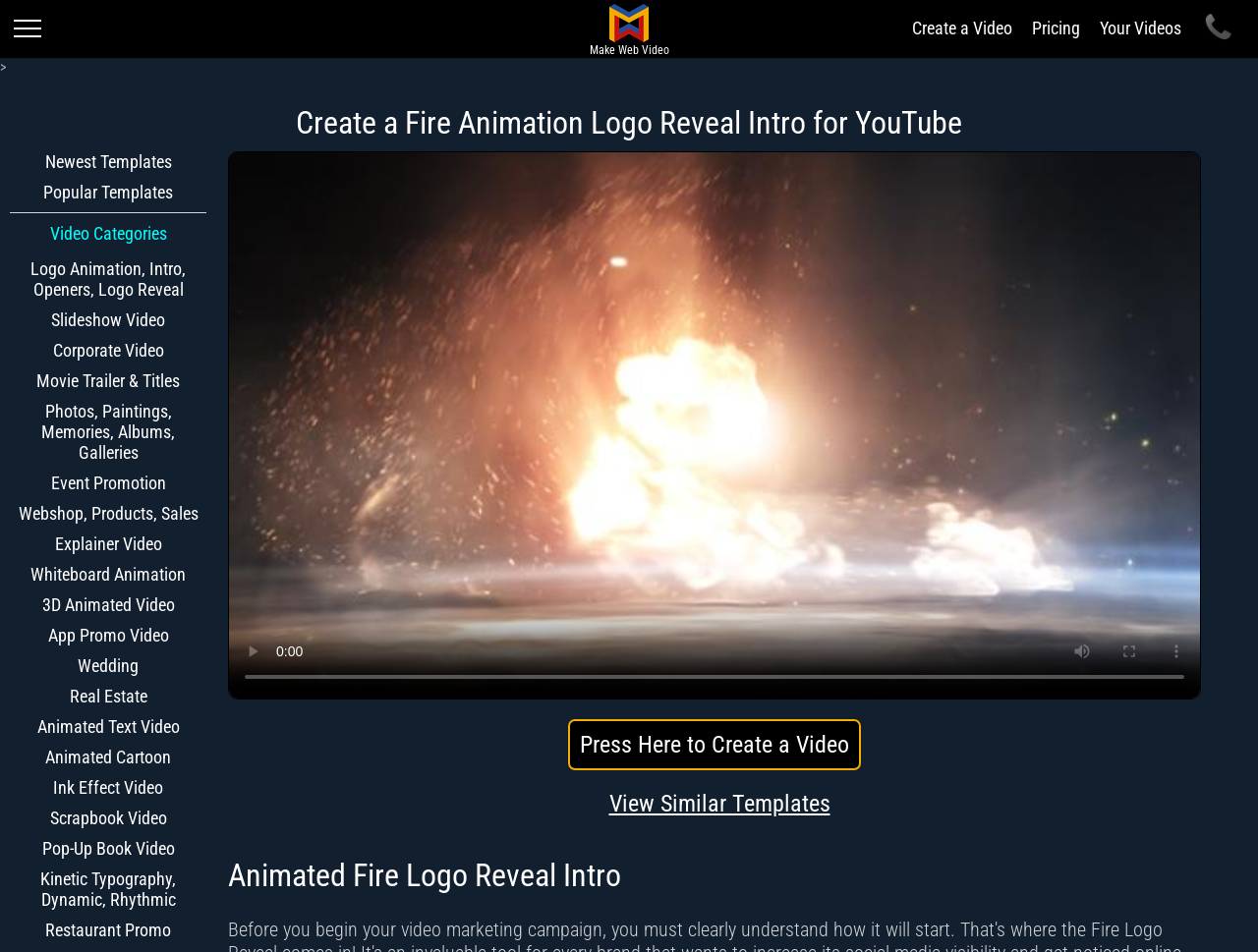Answer with a single word or phrase: 
What is the 'Video Categories' section for?

Categorize videos